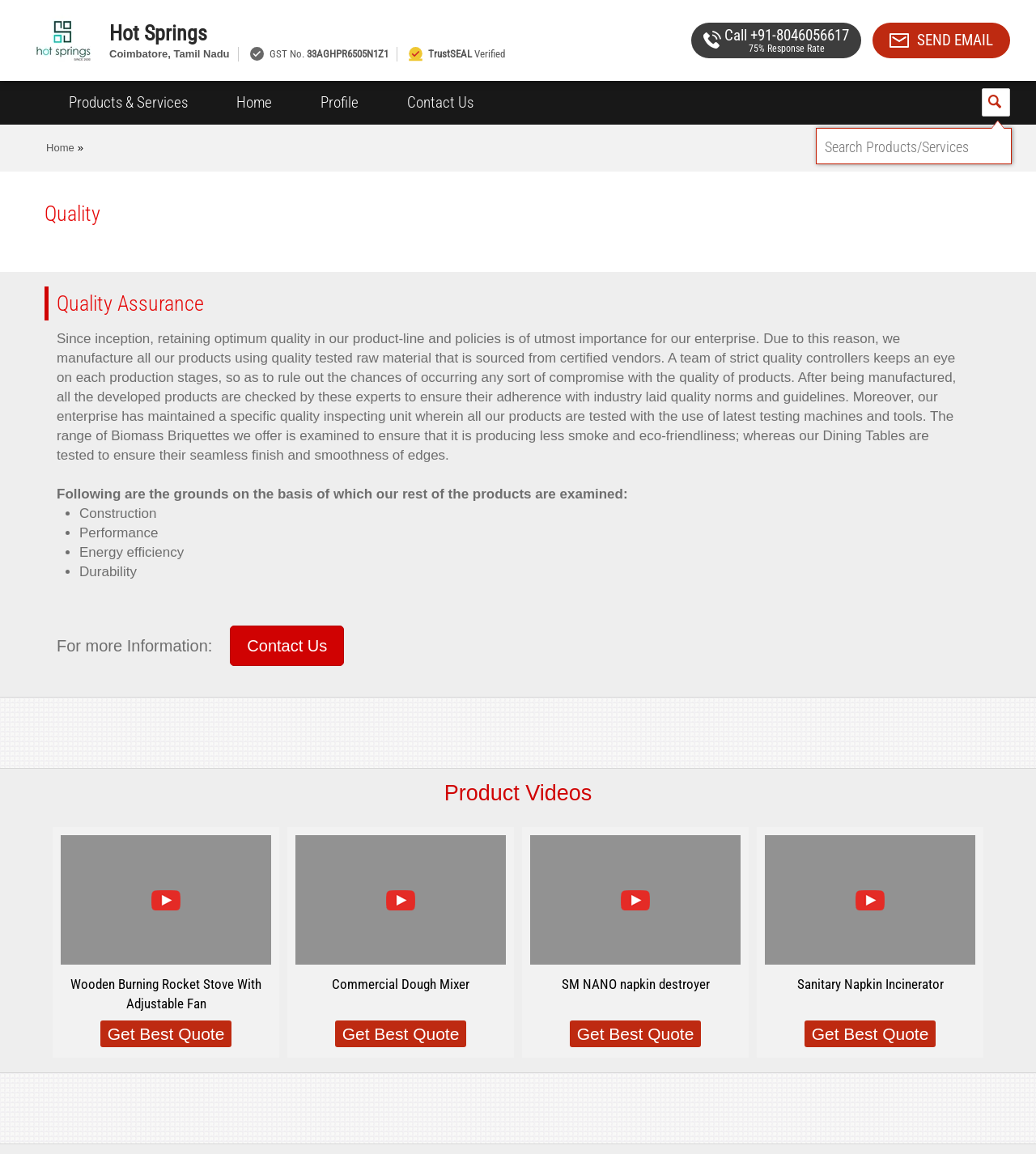Locate the UI element described by Product Videos and provide its bounding box coordinates. Use the format (top-left x, top-left y, bottom-right x, bottom-right y) with all values as floating point numbers between 0 and 1.

[0.429, 0.677, 0.571, 0.698]